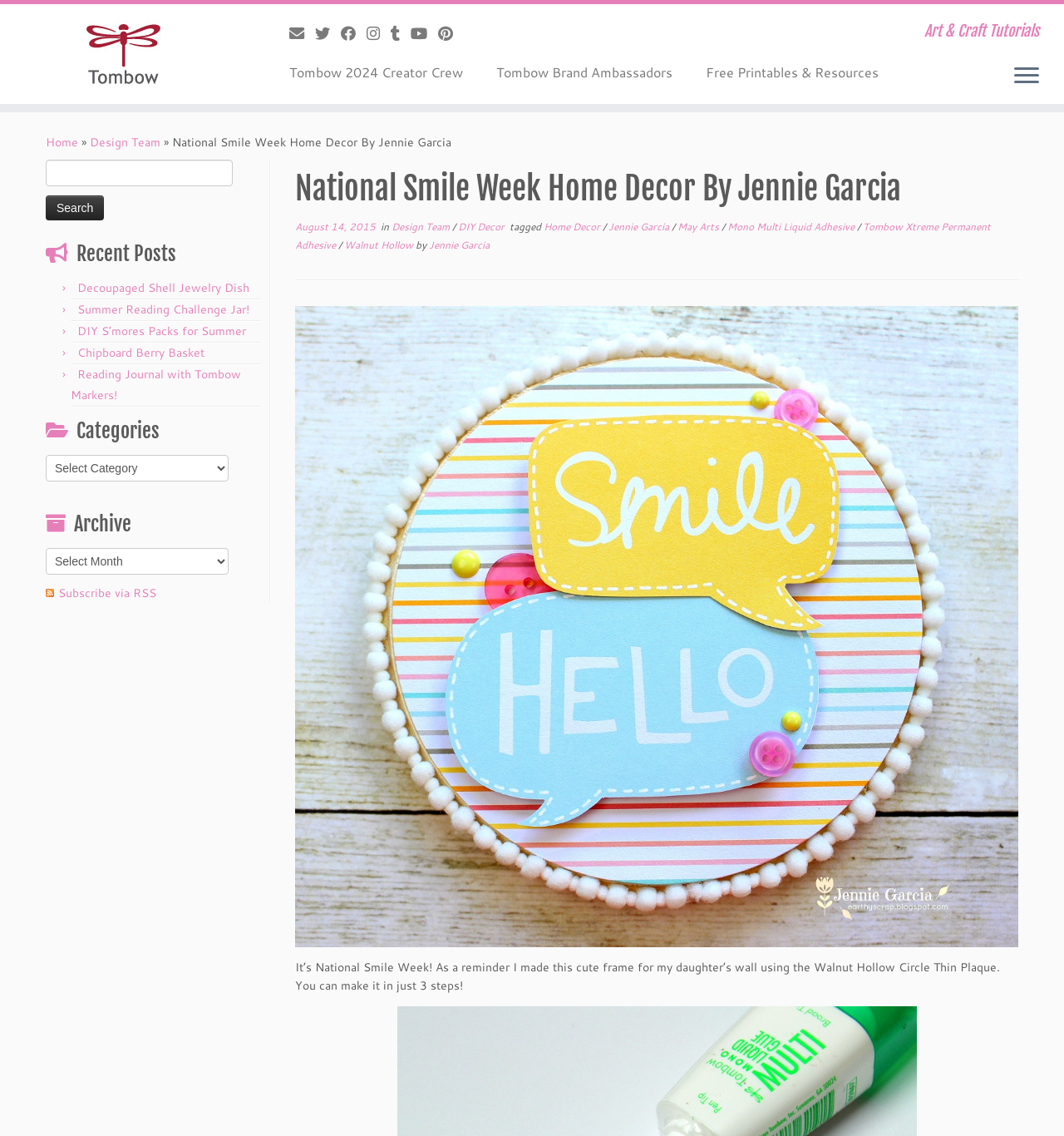Consider the image and give a detailed and elaborate answer to the question: 
How many steps are required to make the frame?

I found this information in the text description of the tutorial, which mentions that the frame can be made in just 3 steps.